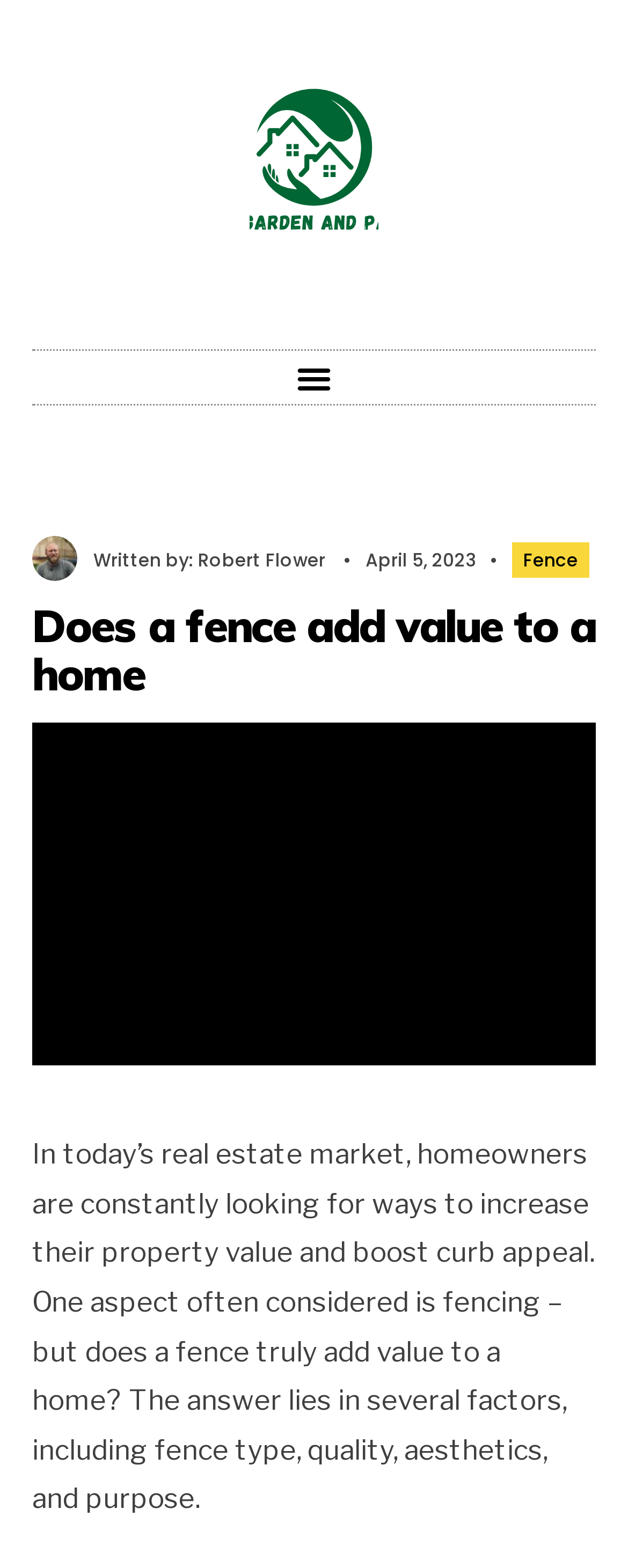Answer with a single word or phrase: 
What is the purpose of fencing mentioned in the article?

Aesthetics and purpose